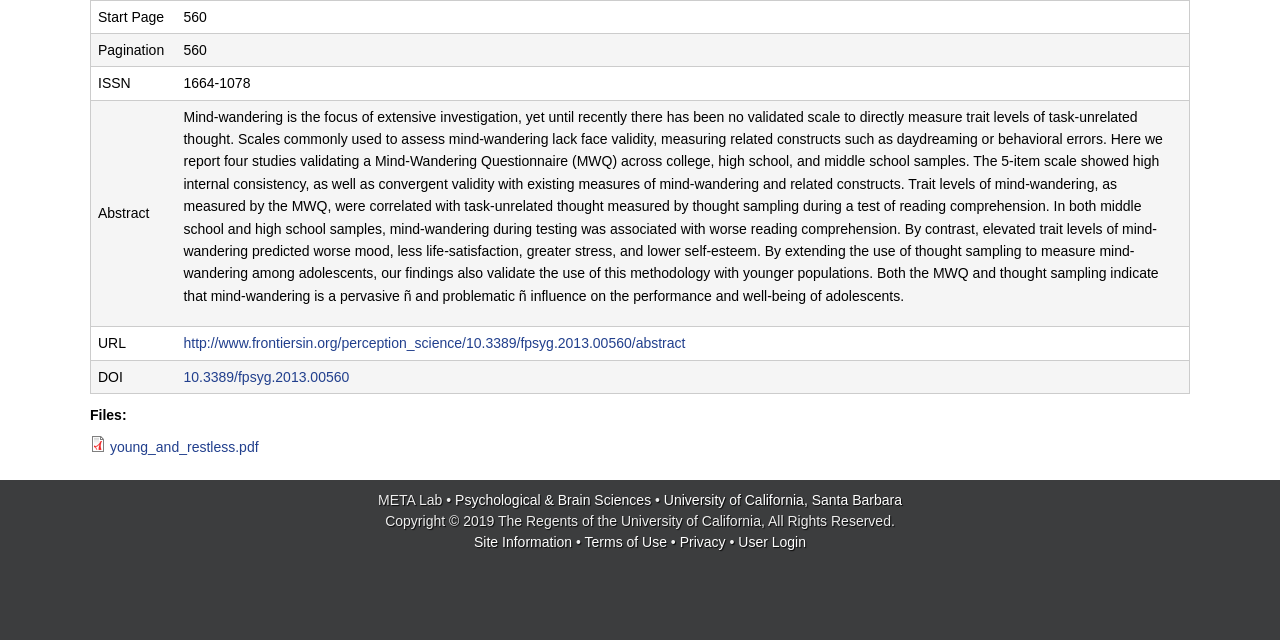Identify the bounding box for the described UI element: "young_and_restless.pdf".

[0.086, 0.686, 0.202, 0.711]